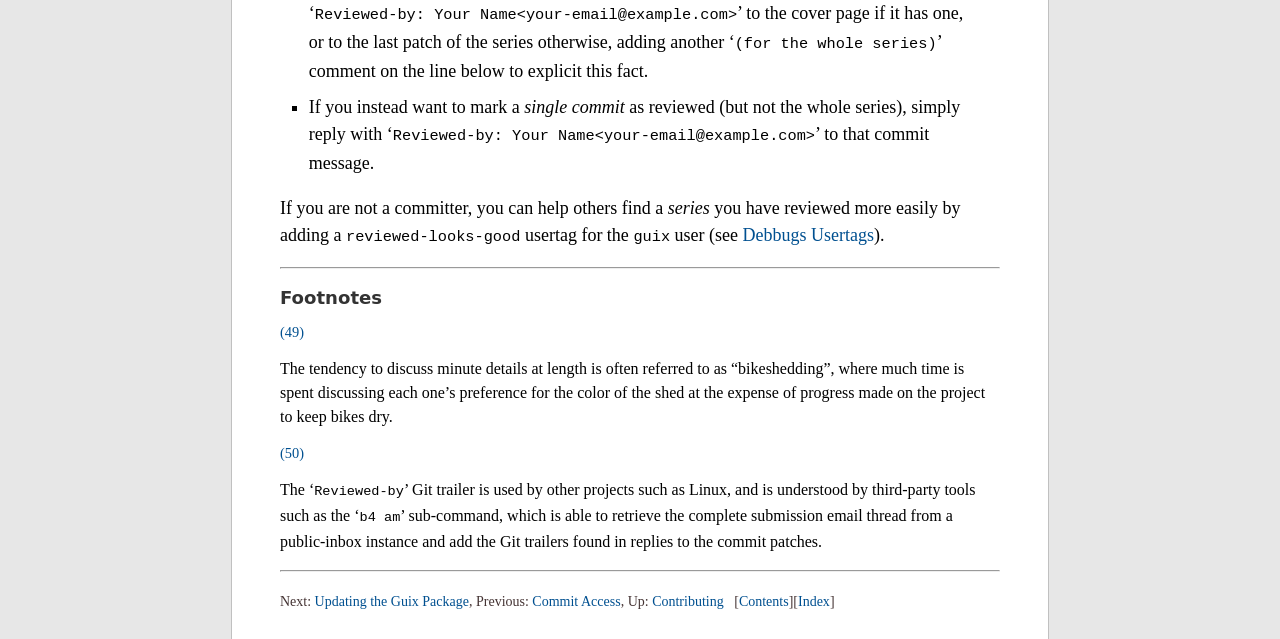Provide the bounding box coordinates for the specified HTML element described in this description: "Contributing". The coordinates should be four float numbers ranging from 0 to 1, in the format [left, top, right, bottom].

[0.509, 0.917, 0.565, 0.94]